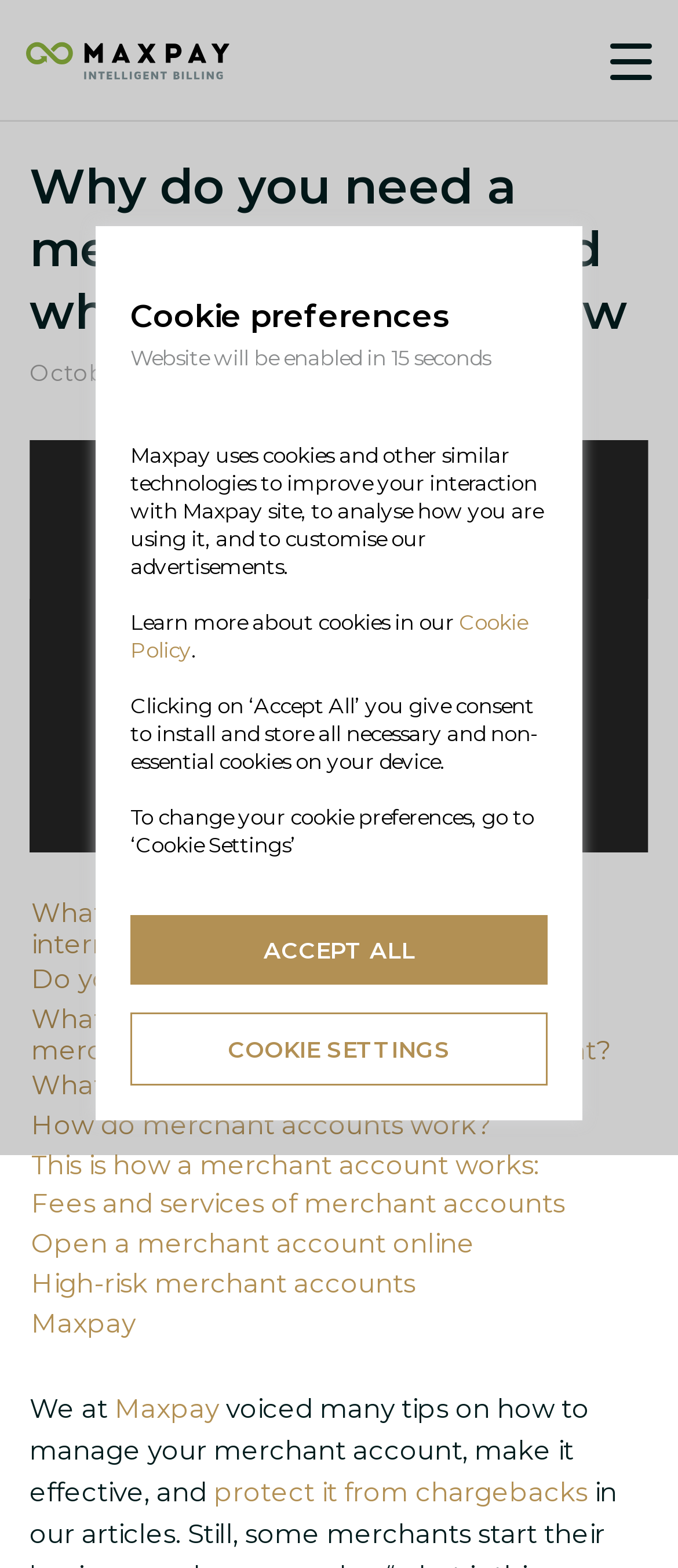Please locate the clickable area by providing the bounding box coordinates to follow this instruction: "Read the article 'Why do you need a merchant account and what you need to know'".

[0.044, 0.099, 0.956, 0.219]